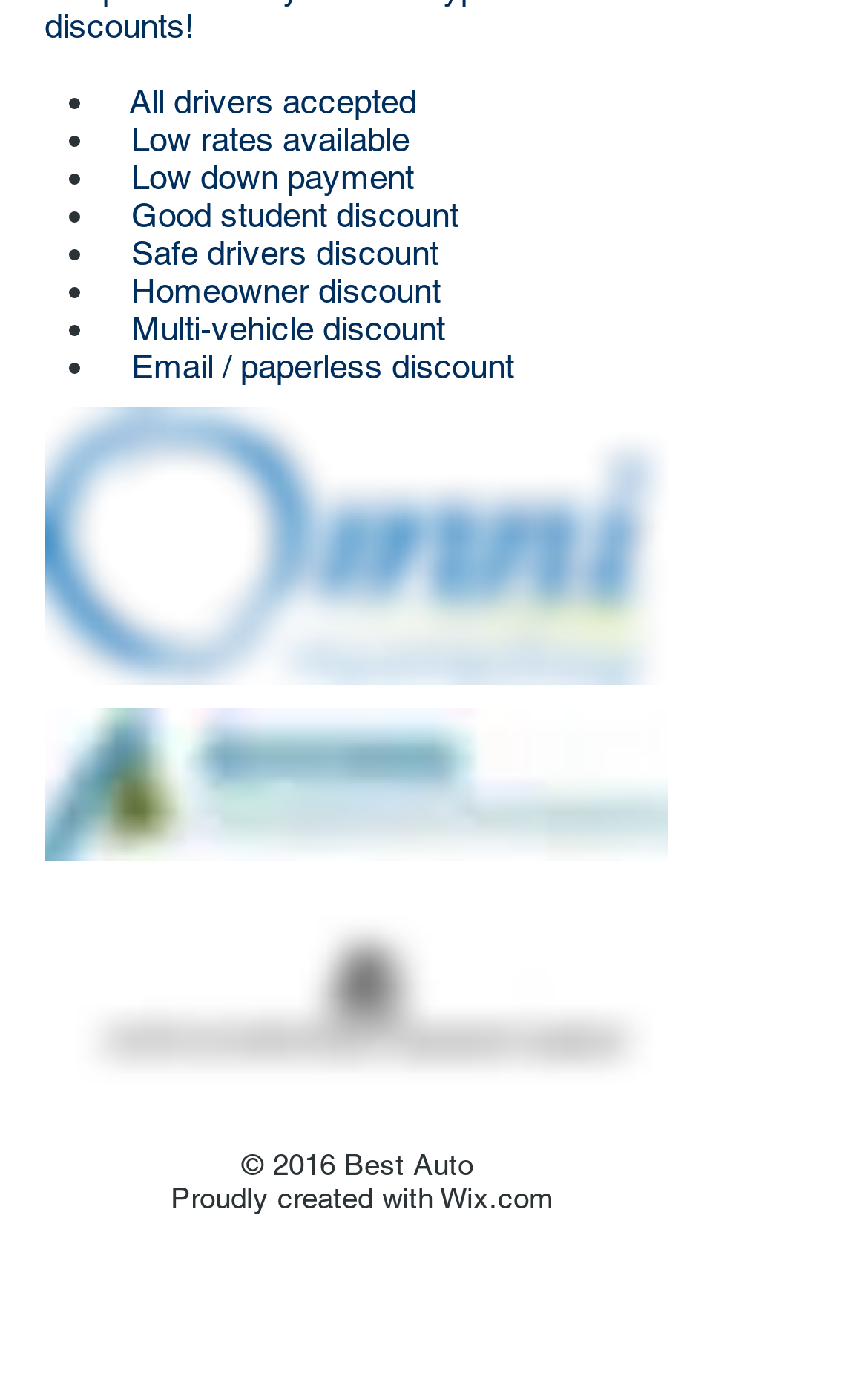What is the theme of the discounts listed on the page?
Please answer the question as detailed as possible based on the image.

I analyzed the list of discounts on the page and found that they are all related to auto insurance, such as good student discount, safe drivers discount, and multi-vehicle discount, which suggests that the theme of the discounts is auto insurance.